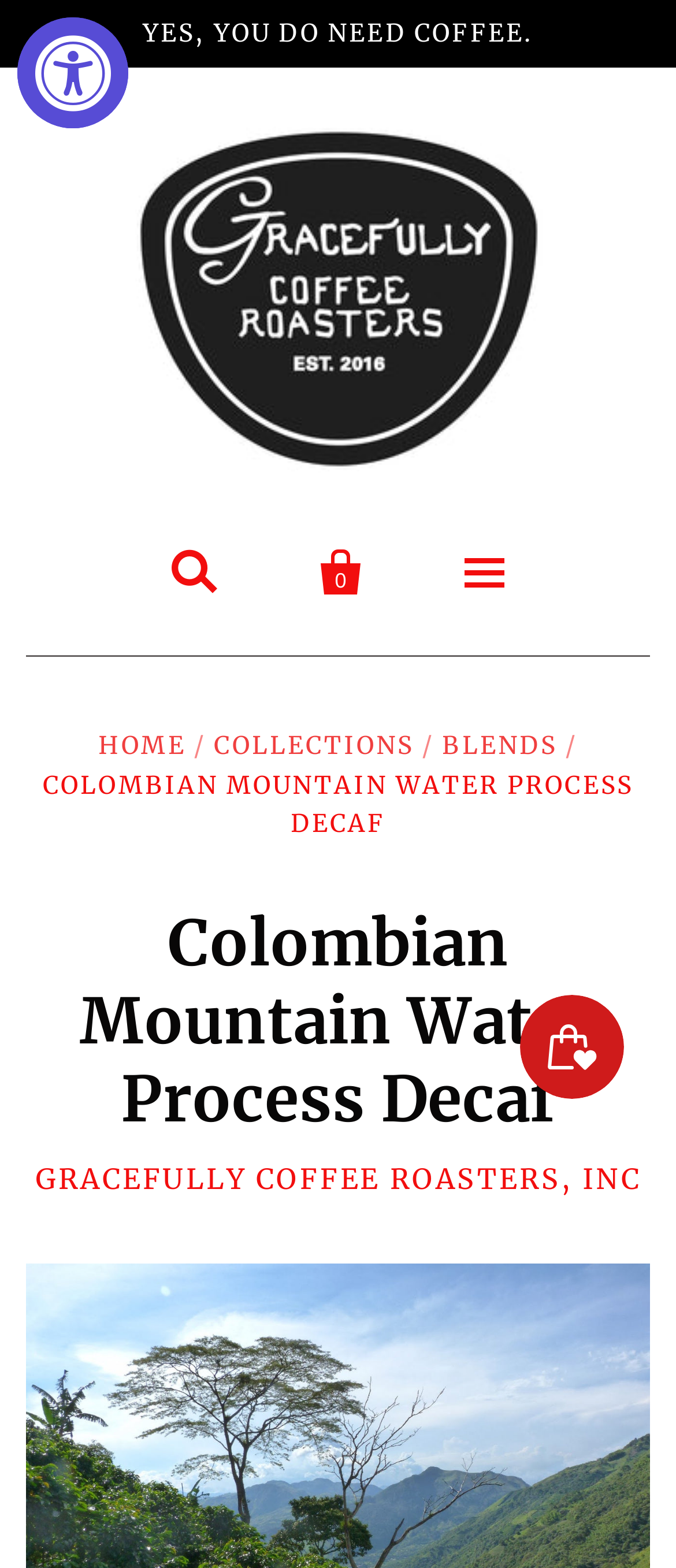Determine the bounding box coordinates of the clickable area required to perform the following instruction: "Open accessibility widget". The coordinates should be represented as four float numbers between 0 and 1: [left, top, right, bottom].

[0.026, 0.011, 0.19, 0.082]